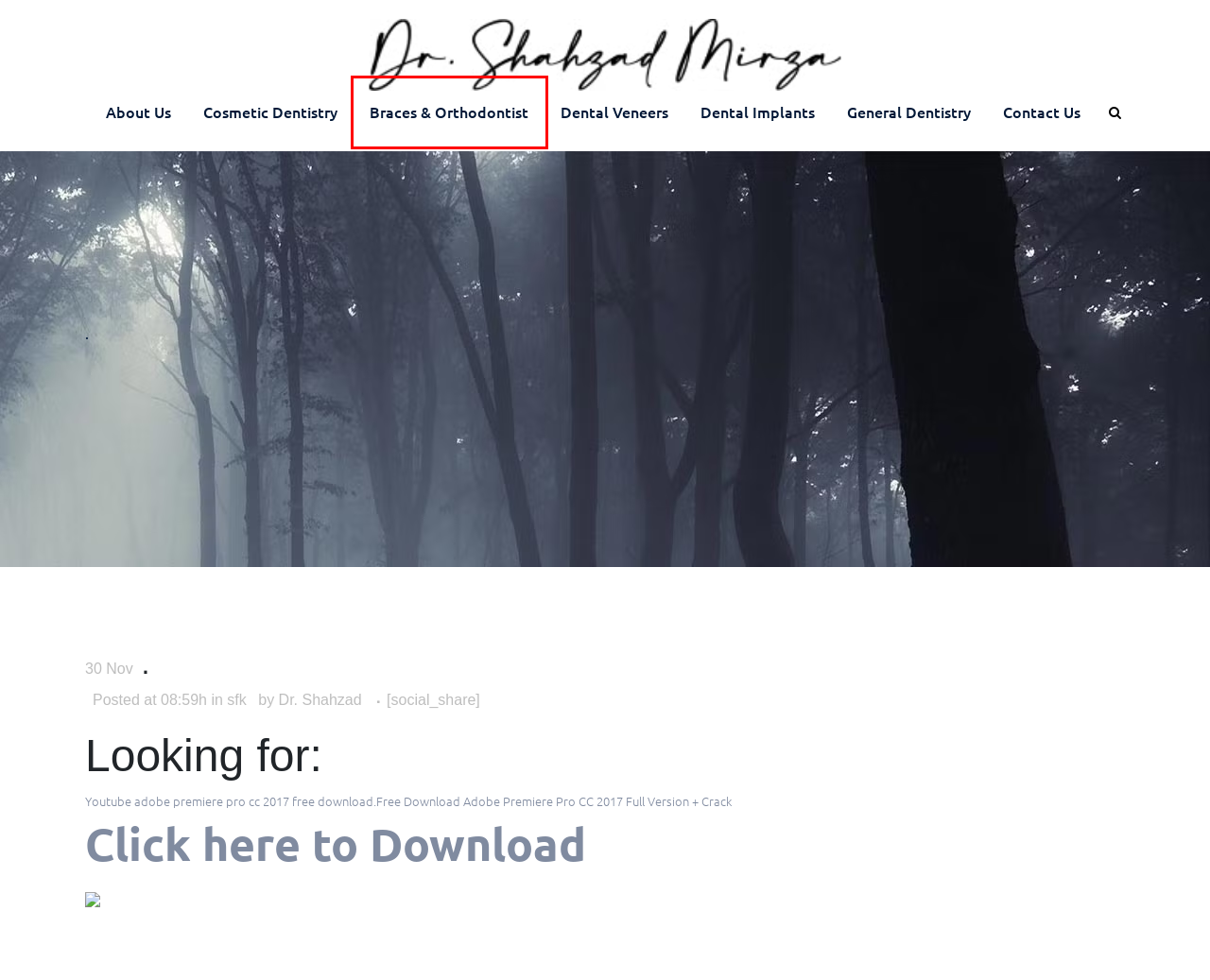Look at the screenshot of the webpage and find the element within the red bounding box. Choose the webpage description that best fits the new webpage that will appear after clicking the element. Here are the candidates:
A. Dr Shahzad Mirza | General Dentistry
B. Dr Shahzad Mirza | About Us
C. Dr Shahzad Mirza | Dental Implants
D. Dr Shahzad Mirza | Braces & Orthodontist
E. Dr Shahzad Mirza | Cosmetic Dentistry
F. Web App Development Company & Digital Marketing Agency
G. Dr Shahzad Mirza | Contact Us
H. Dr Shahzad Mirza | Dental Veneers

D